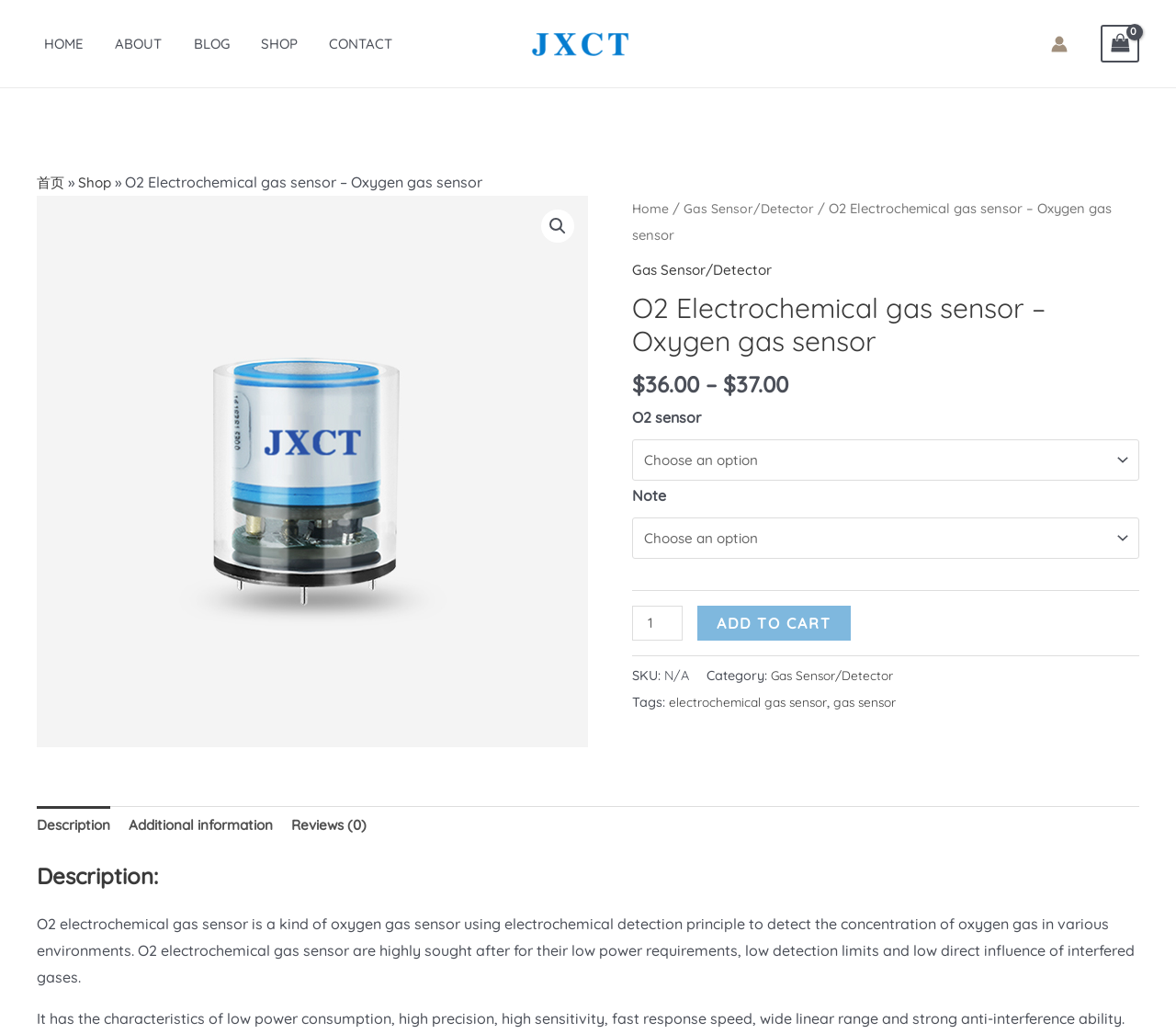Please determine the bounding box coordinates of the element to click in order to execute the following instruction: "Click the 'HOME' link". The coordinates should be four float numbers between 0 and 1, specified as [left, top, right, bottom].

[0.031, 0.0, 0.088, 0.084]